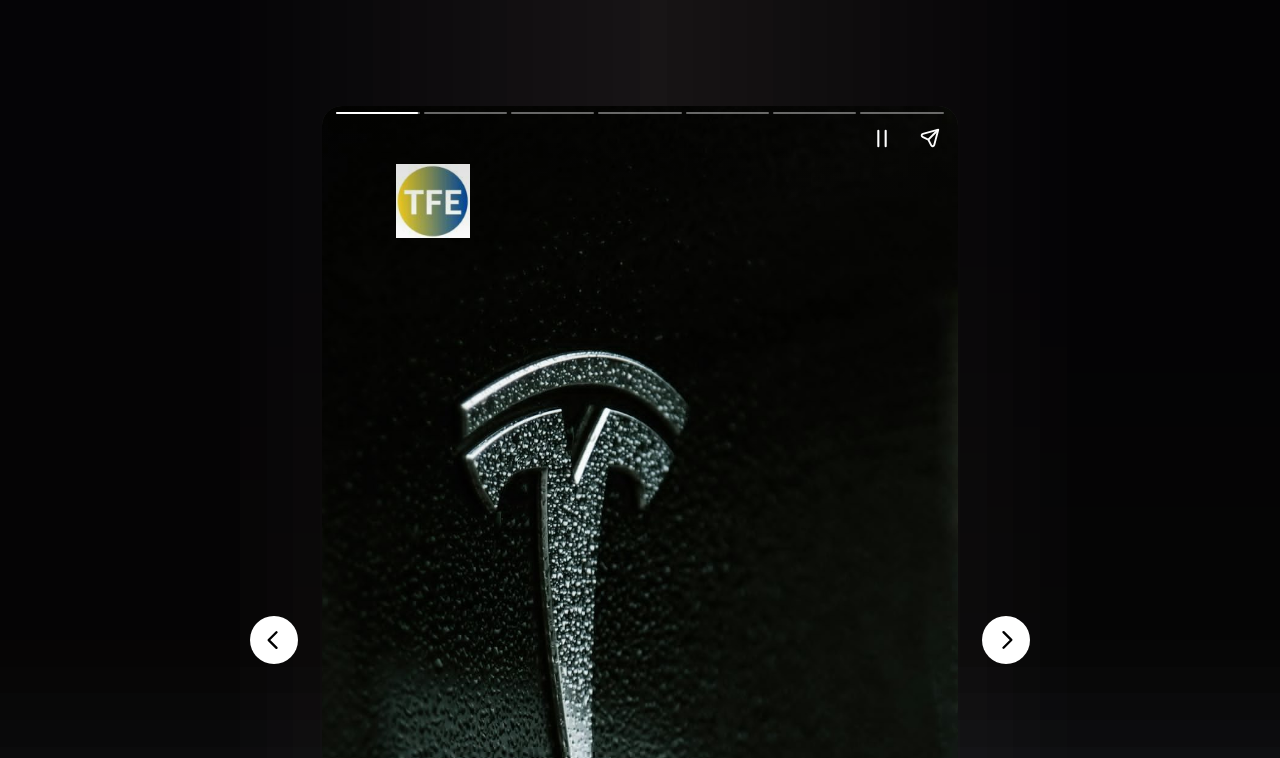Provide the bounding box coordinates of the HTML element described by the text: "aria-label="Share story"".

[0.708, 0.15, 0.745, 0.213]